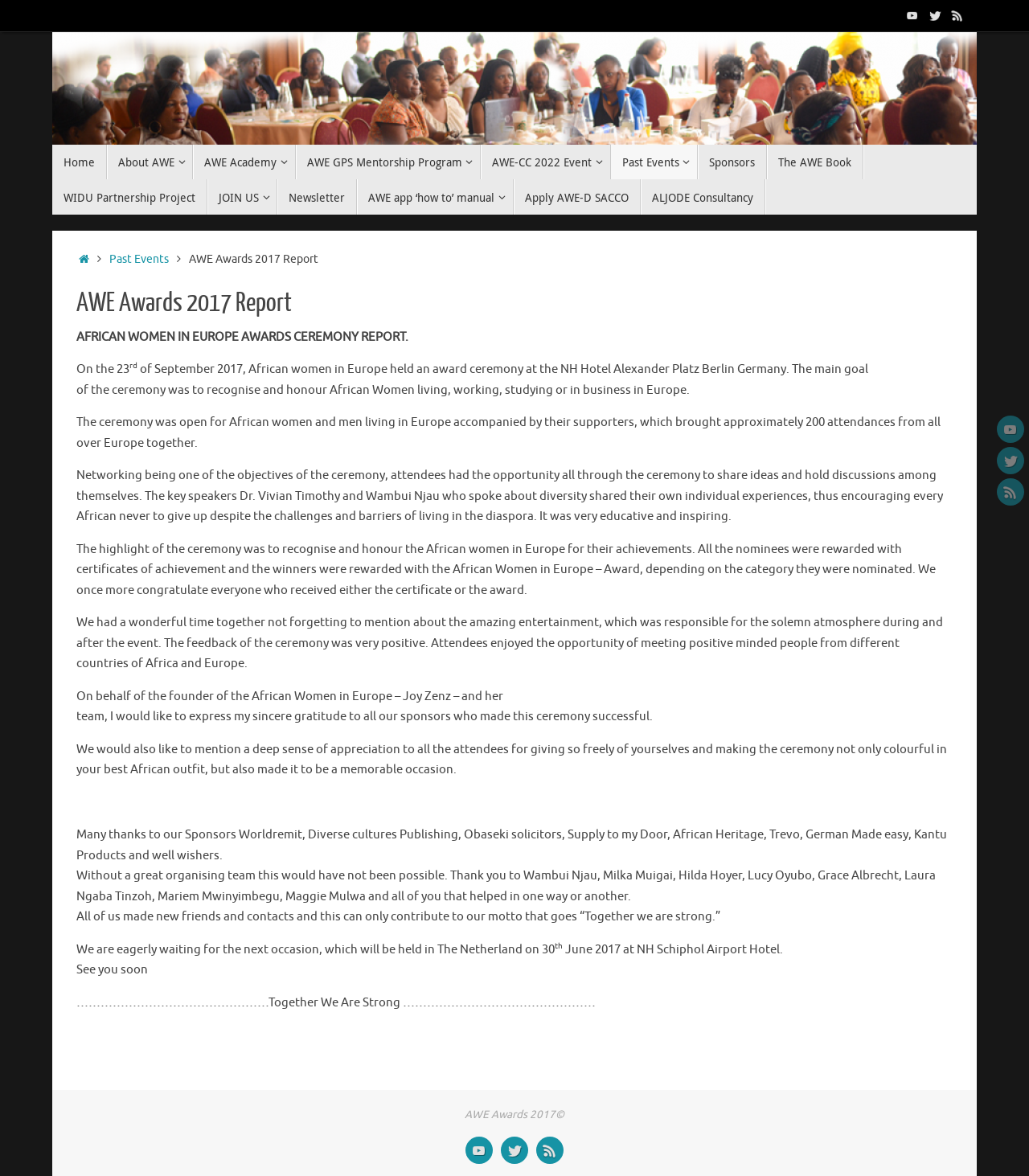What is the name of the founder of African Women in Europe?
Based on the image, provide a one-word or brief-phrase response.

Joy Zenz